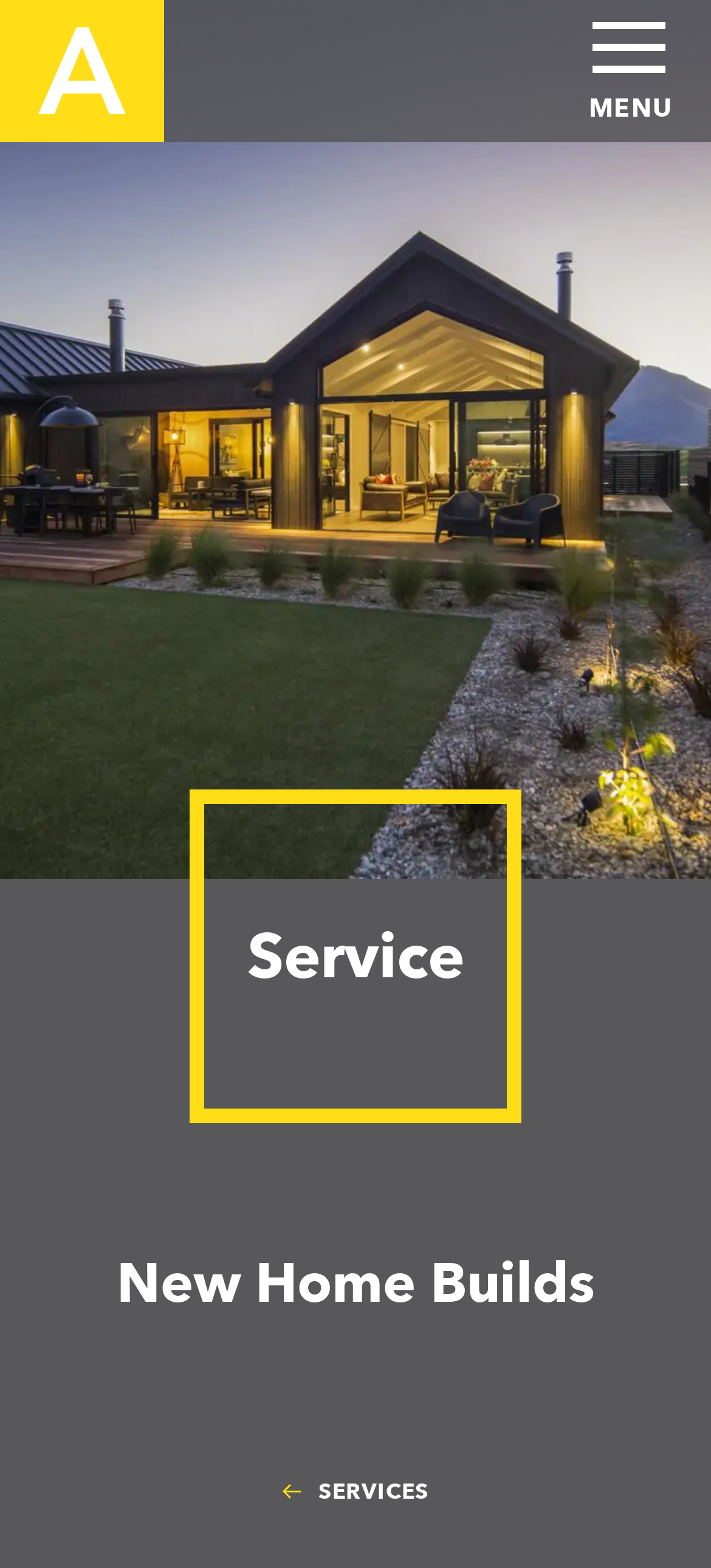What is the name of the company?
Look at the image and answer the question with a single word or phrase.

Agger Homes